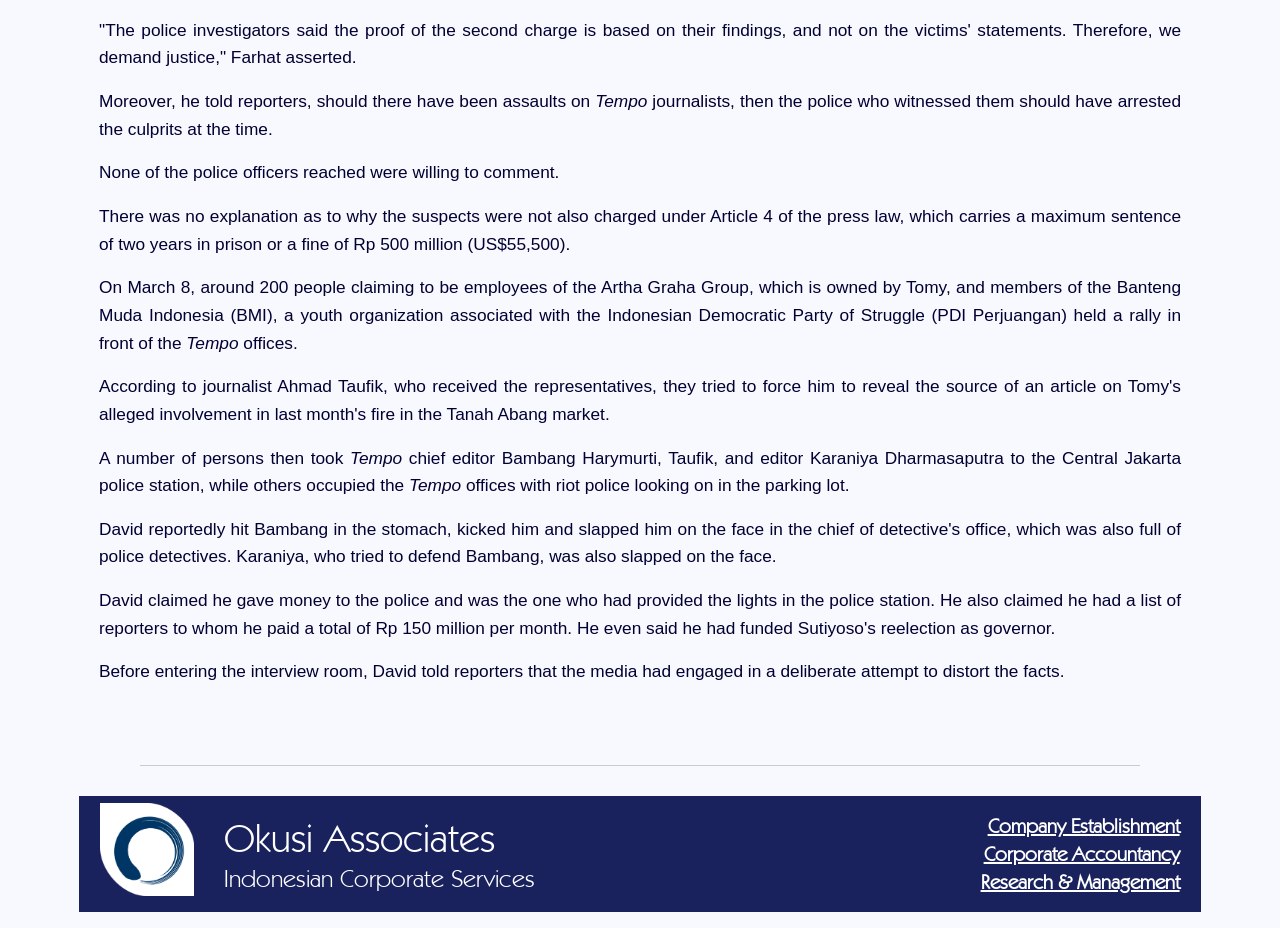Locate the UI element described as follows: "Research & Management". Return the bounding box coordinates as four float numbers between 0 and 1 in the order [left, top, right, bottom].

[0.766, 0.942, 0.922, 0.963]